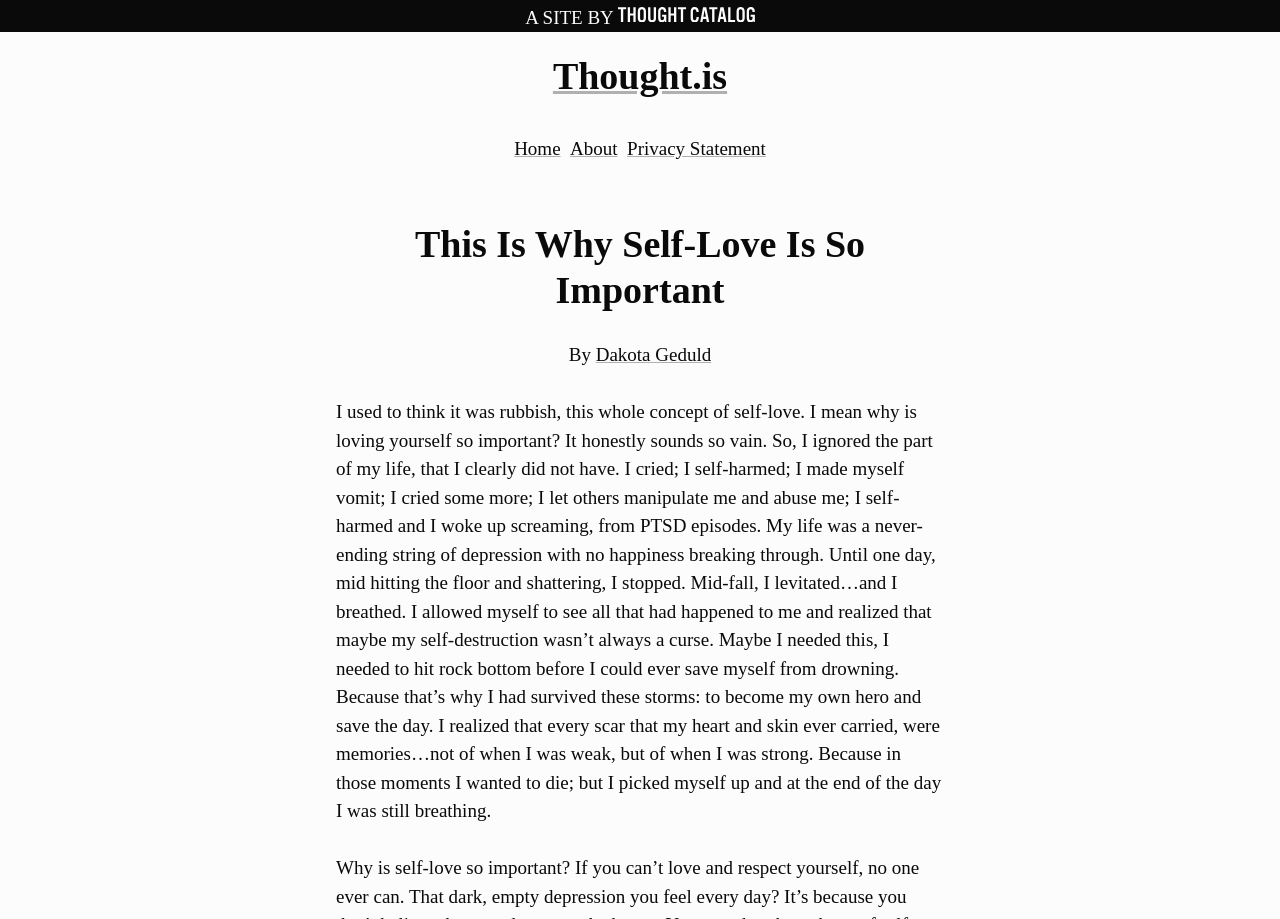What was the turning point for the author?
Respond to the question with a well-detailed and thorough answer.

I deduced this from the text which mentions the author hitting the floor and shattering, but then stopping and breathing, indicating a turning point in their life.